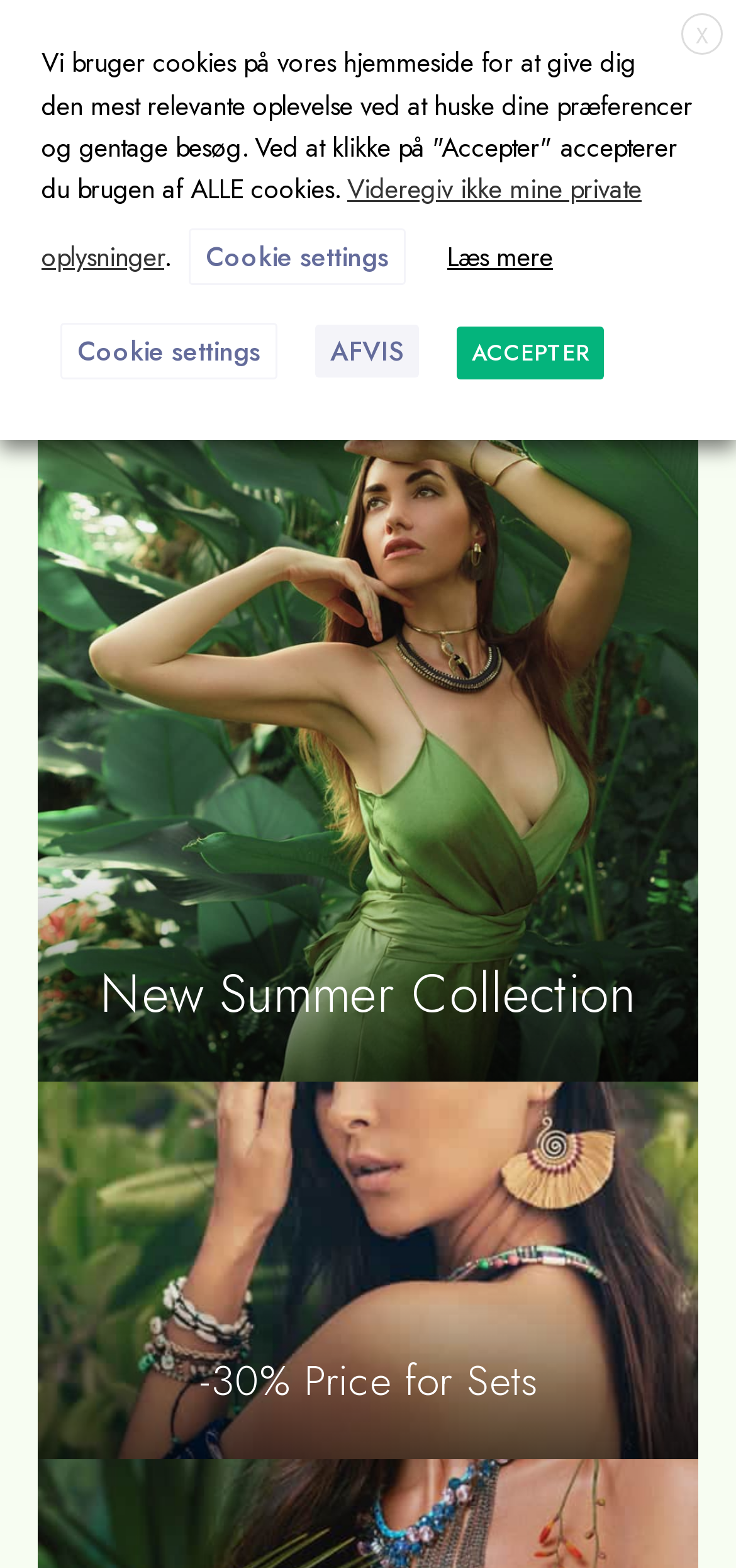Respond to the question below with a concise word or phrase:
What is the discount for sets?

-30% Price